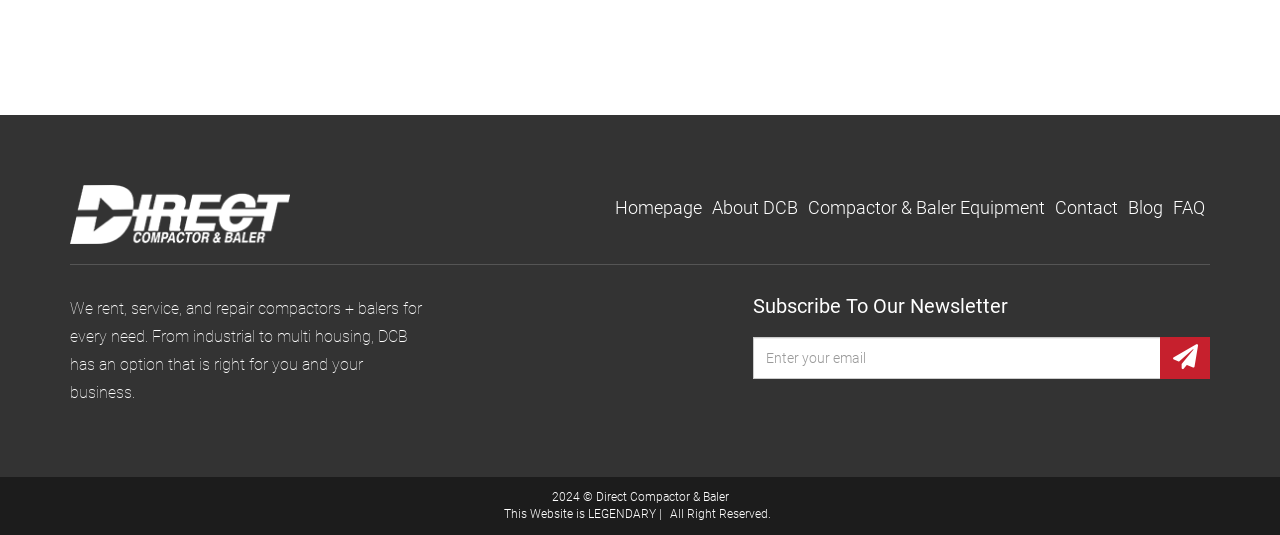From the details in the image, provide a thorough response to the question: What does DCB rent, service, and repair?

According to the StaticText element, 'We rent, service, and repair compactors + balers for every need.', it is clear that DCB provides rental, servicing, and repair services for compactors and balers.